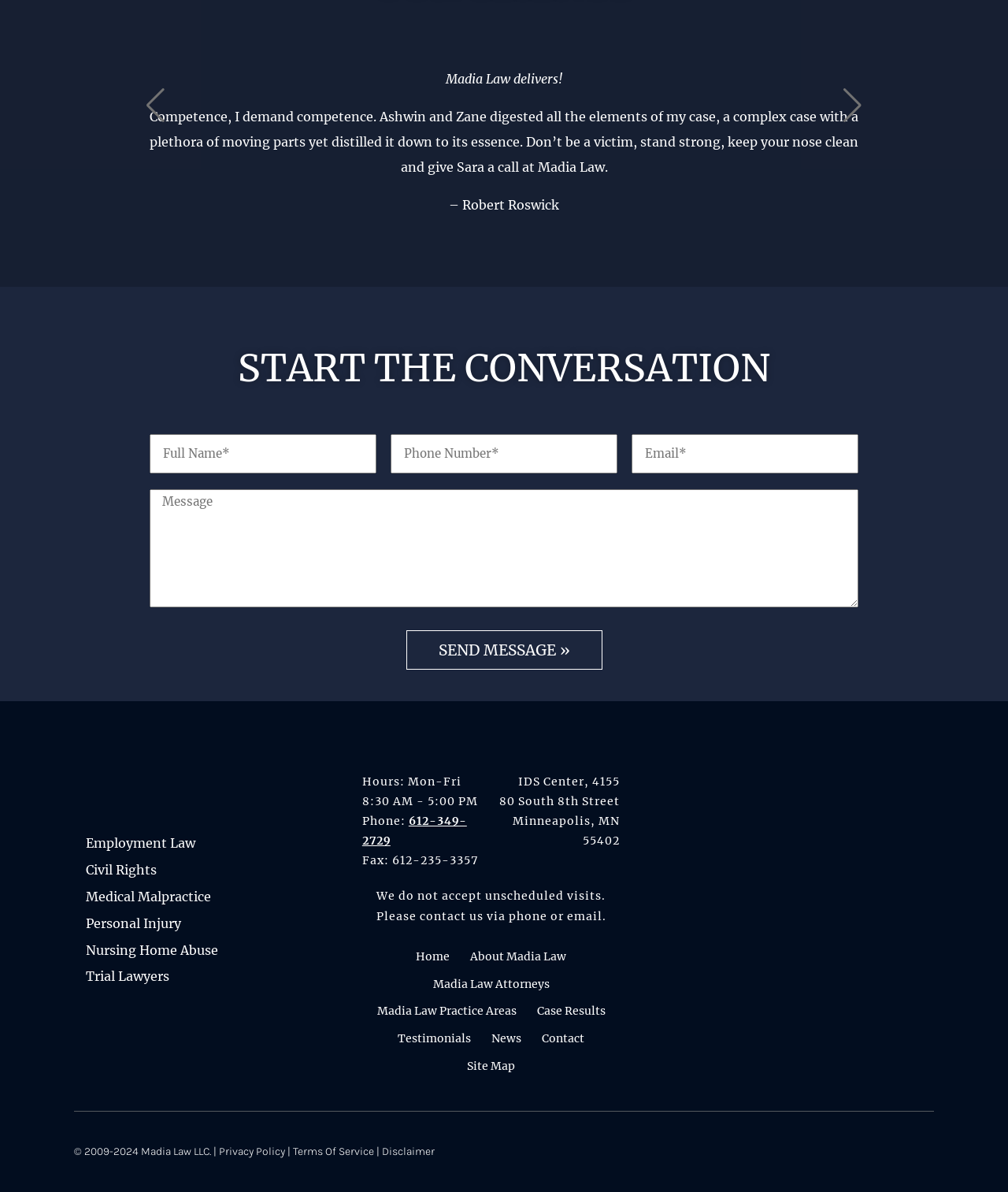What are the office hours?
Please provide a comprehensive answer based on the visual information in the image.

I found the answer by looking at the static text 'Hours: Mon-Fri' and the static text '8:30 AM - 5:00 PM' which are located near each other, suggesting that they are related to the office hours.